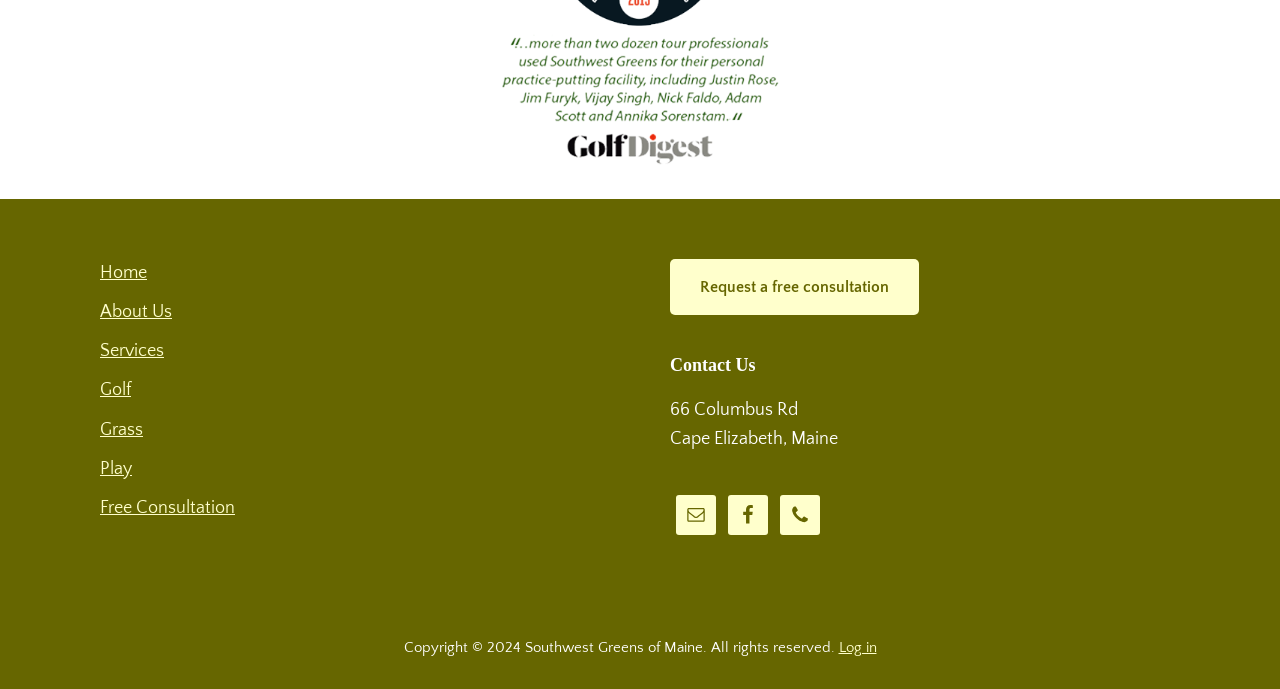Please give a concise answer to this question using a single word or phrase: 
How can I contact Southwest Greens of Maine?

Email, Phone, Facebook